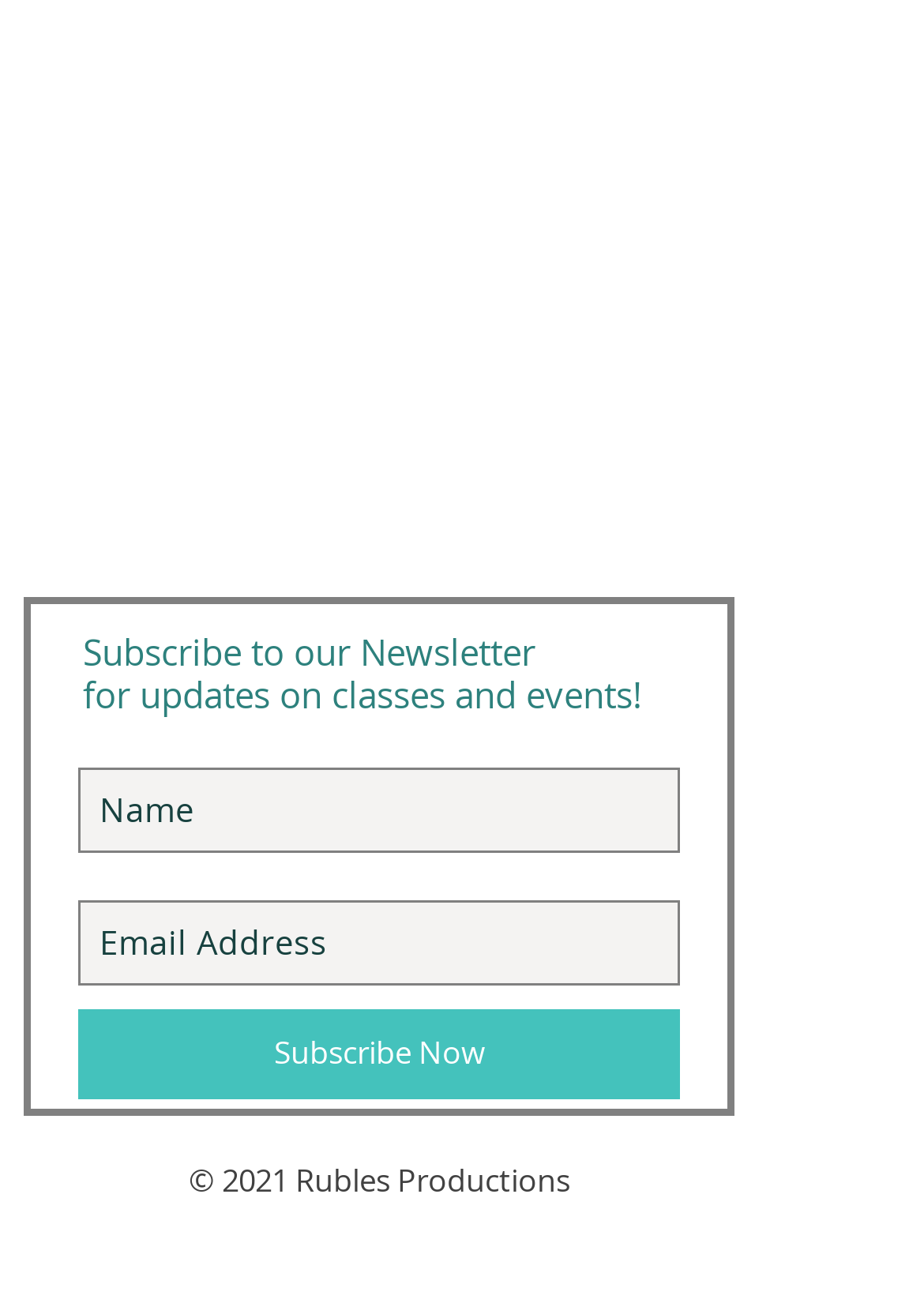Find the bounding box coordinates for the HTML element specified by: "aria-label="Twitter Social Icon"".

[0.267, 0.94, 0.333, 0.987]